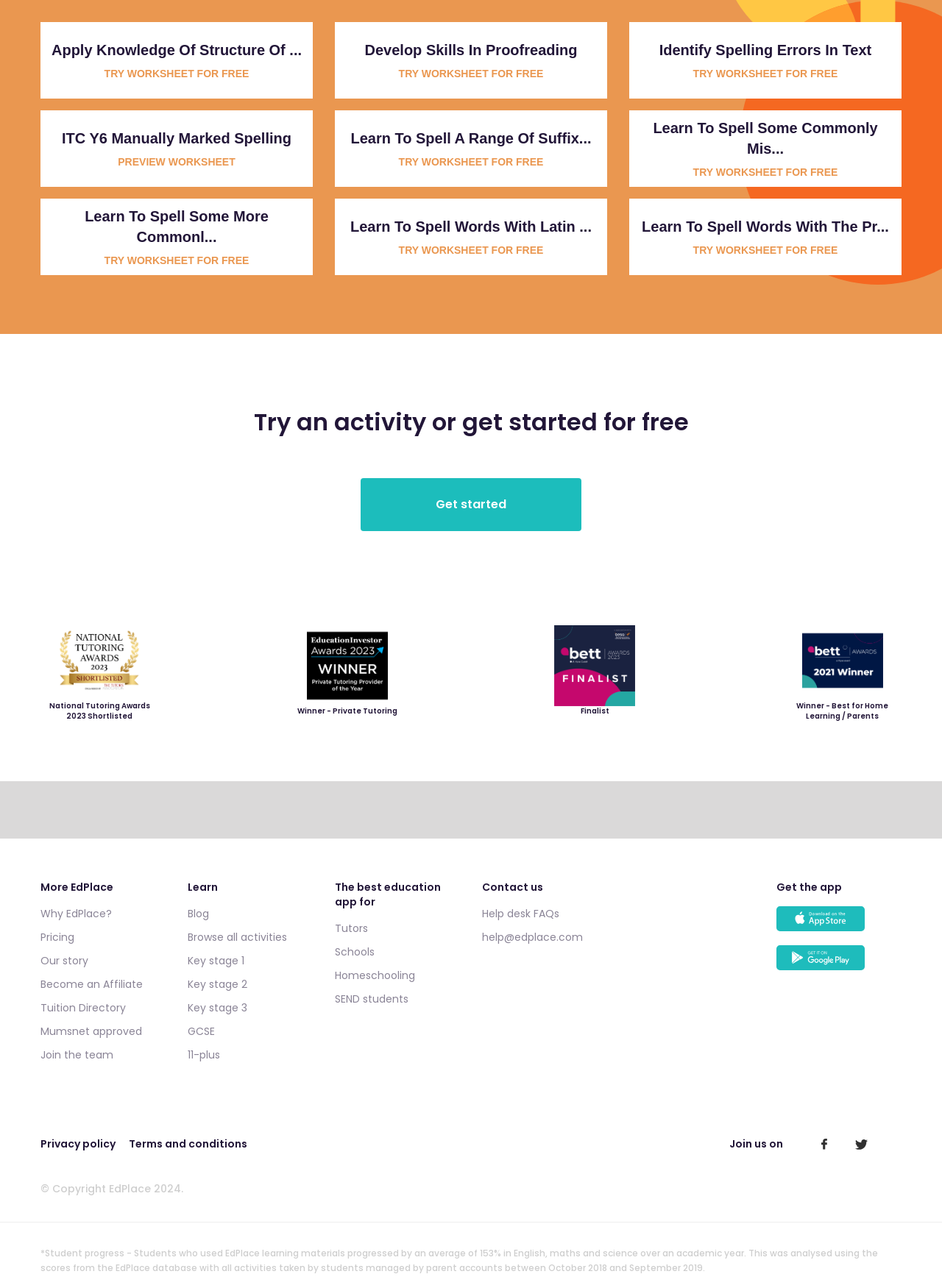Please answer the following question as detailed as possible based on the image: 
What is the position of the 'Get started' button?

I found the answer by analyzing the layout of the webpage, specifically the position of the 'Get started' button which is below the text 'Try an activity or get started for free'.